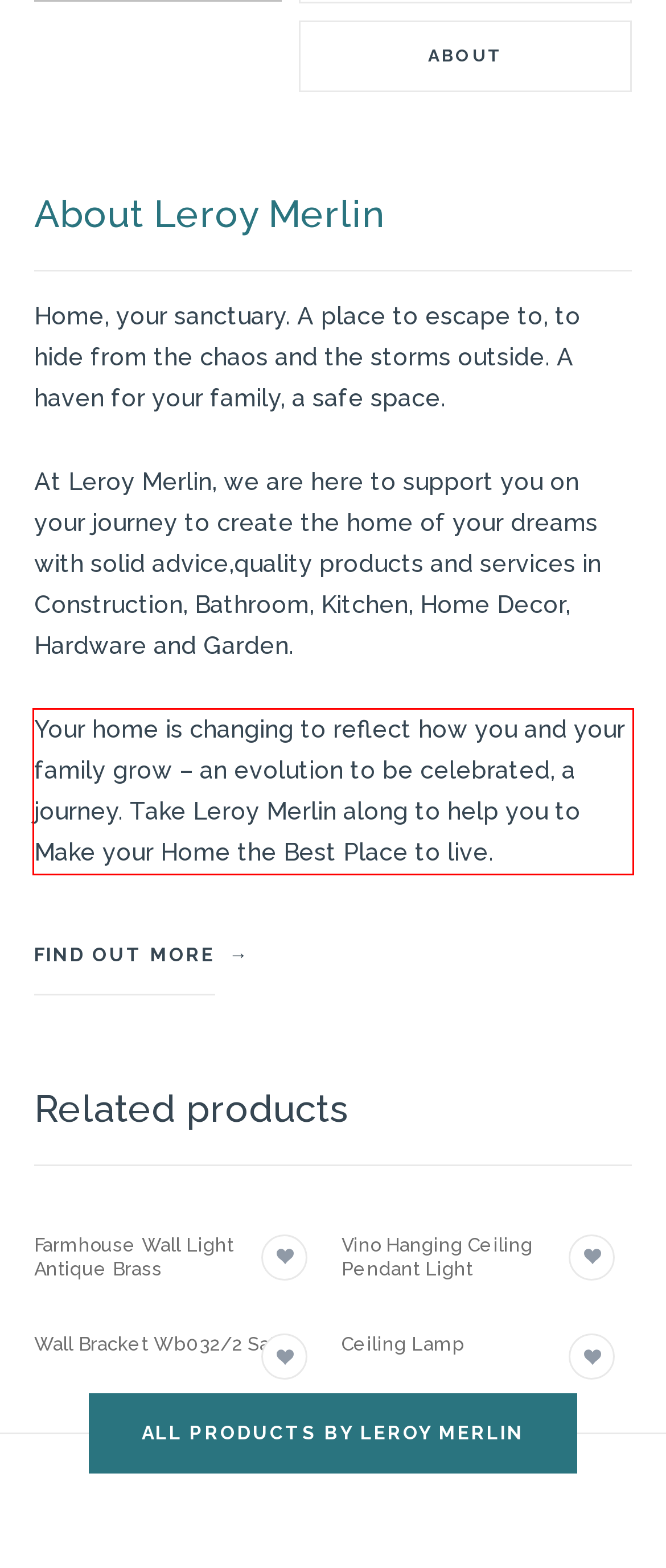Please perform OCR on the text content within the red bounding box that is highlighted in the provided webpage screenshot.

Your home is changing to reflect how you and your family grow – an evolution to be celebrated, a journey. Take Leroy Merlin along to help you to Make your Home the Best Place to live.